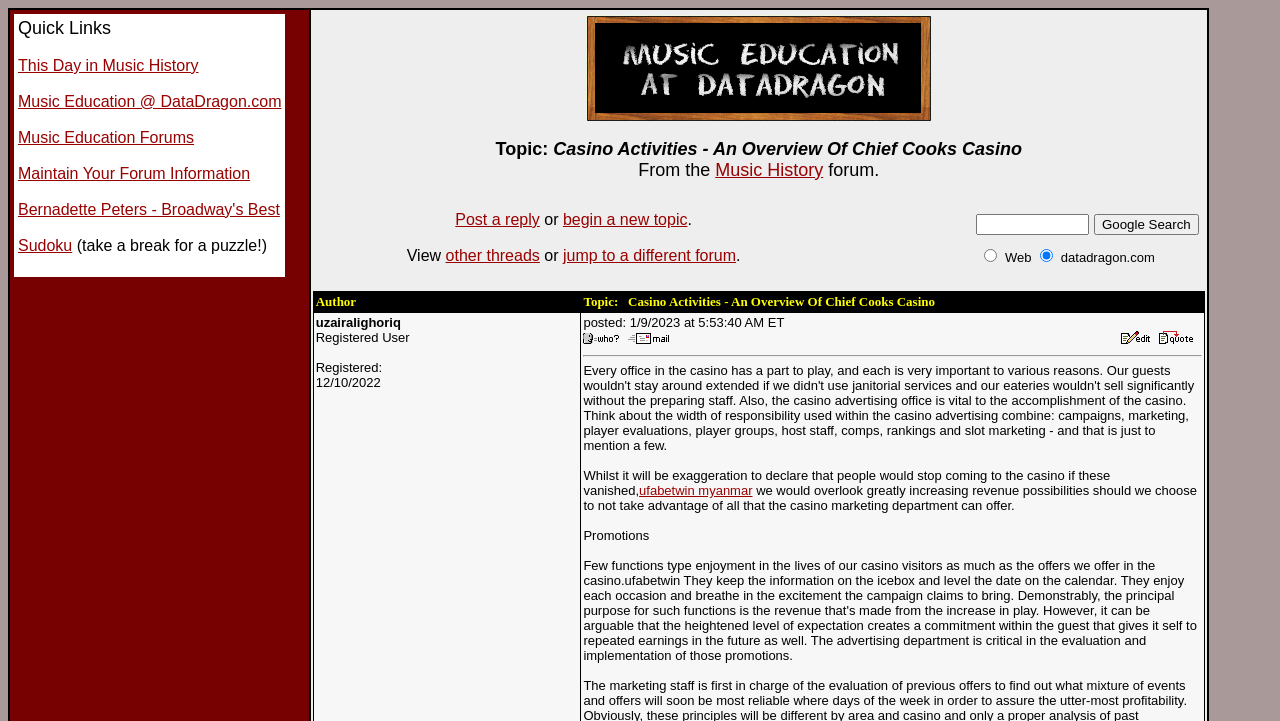Please identify the bounding box coordinates for the region that you need to click to follow this instruction: "Reply with a quote".

[0.905, 0.458, 0.932, 0.481]